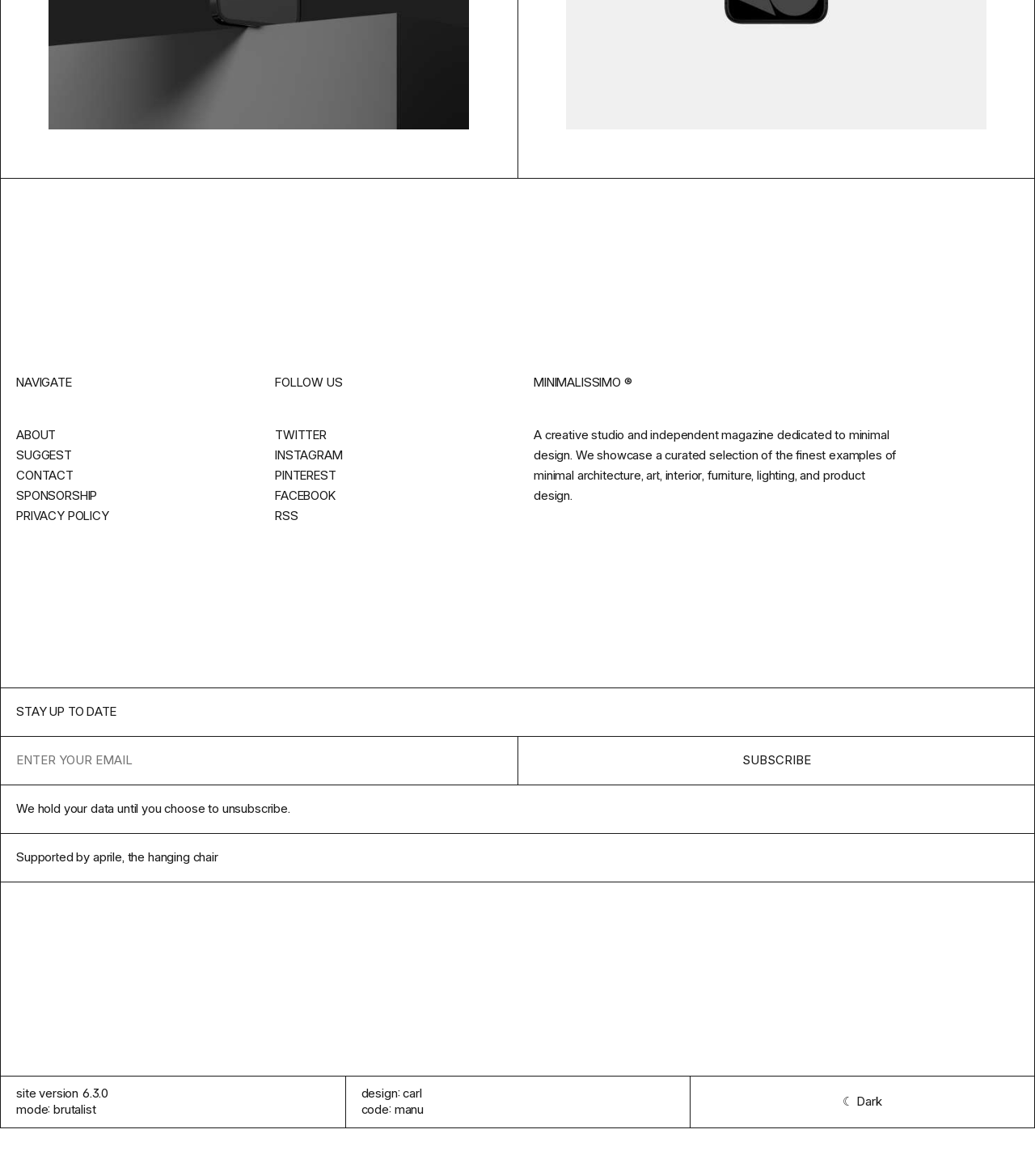Who designed the website?
Make sure to answer the question with a detailed and comprehensive explanation.

The designer of the website can be found at the bottom of the webpage, where it says 'design: carl'.